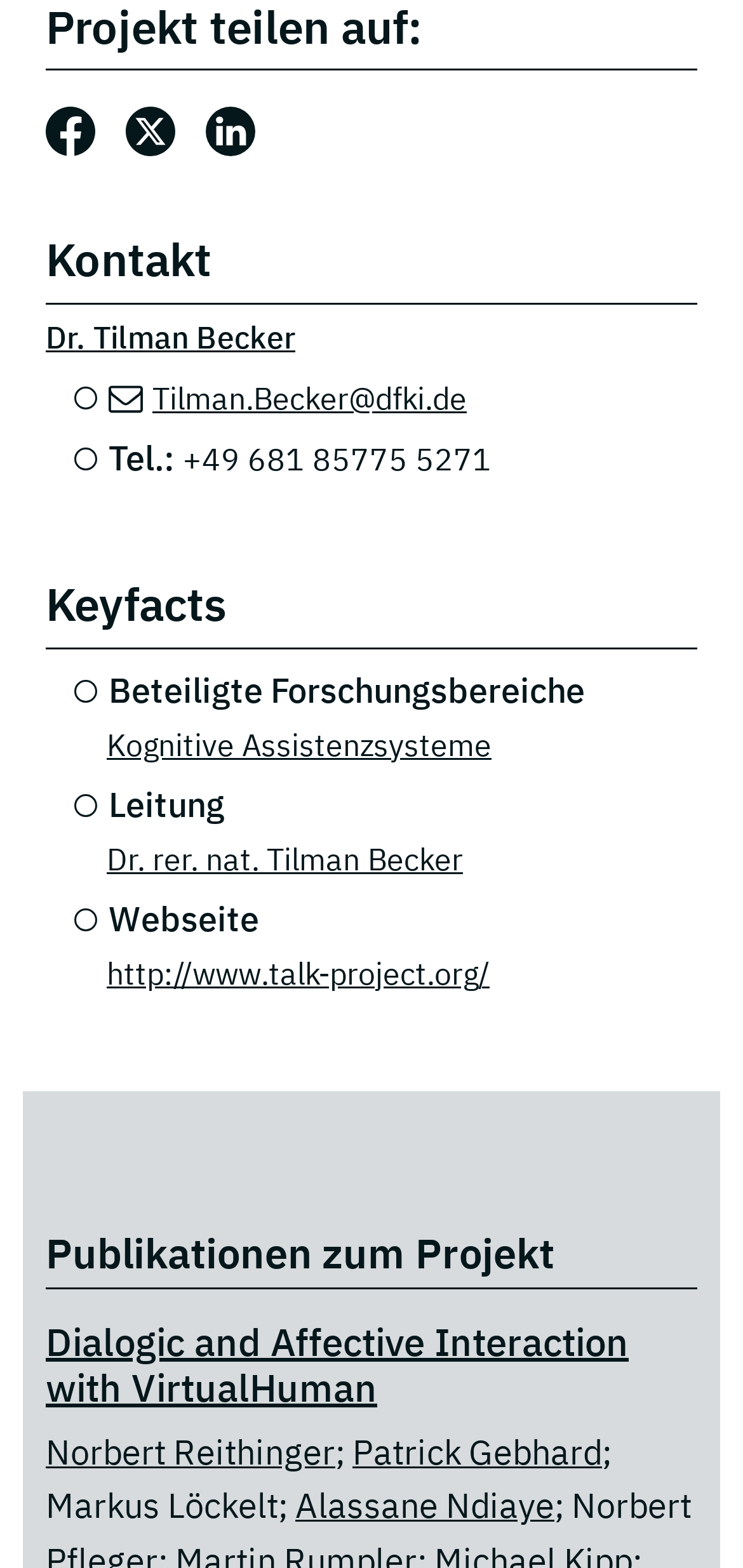Specify the bounding box coordinates of the element's area that should be clicked to execute the given instruction: "toggle menu". The coordinates should be four float numbers between 0 and 1, i.e., [left, top, right, bottom].

None